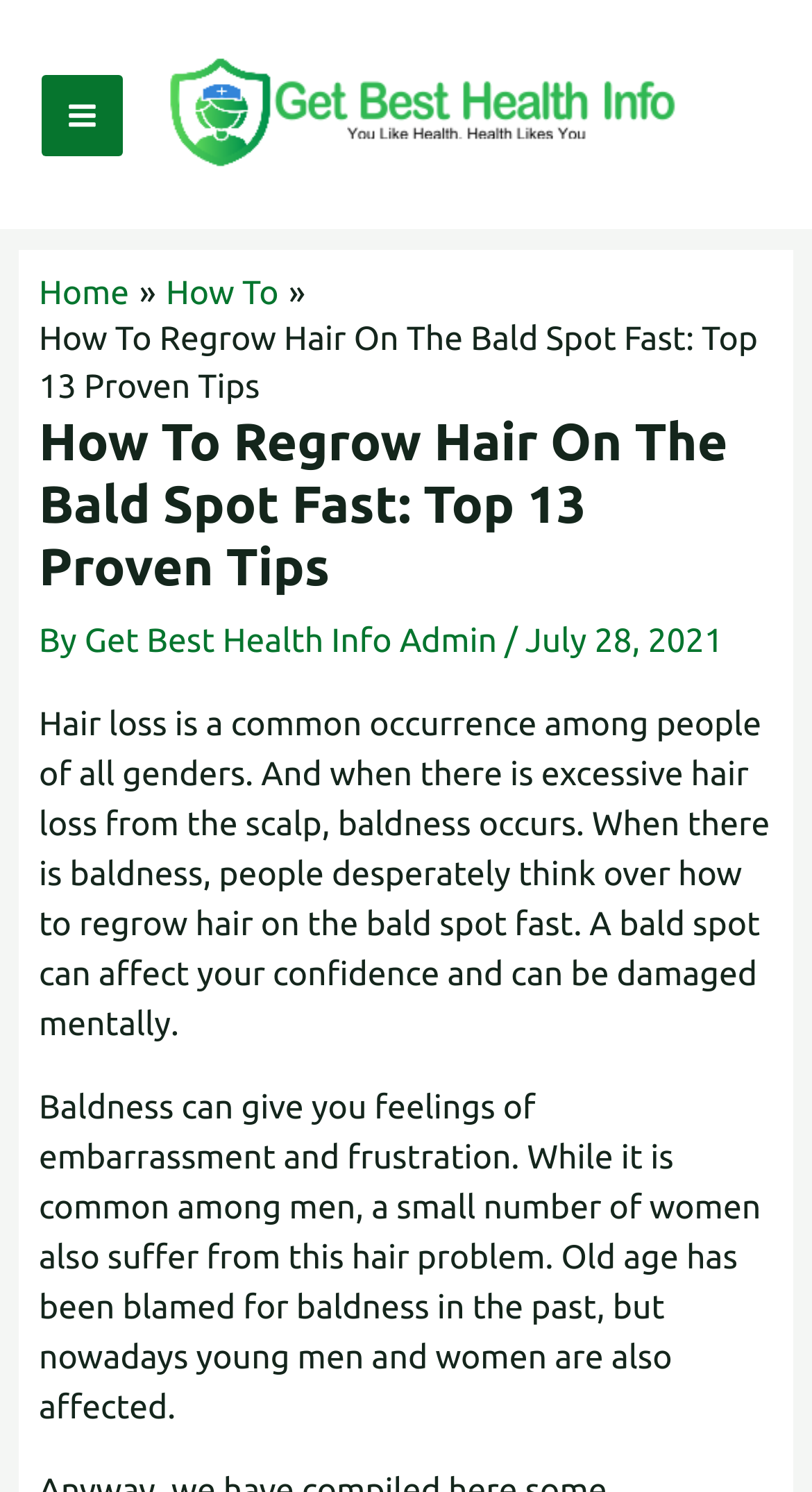Please provide the main heading of the webpage content.

How To Regrow Hair On The Bald Spot Fast: Top 13 Proven Tips